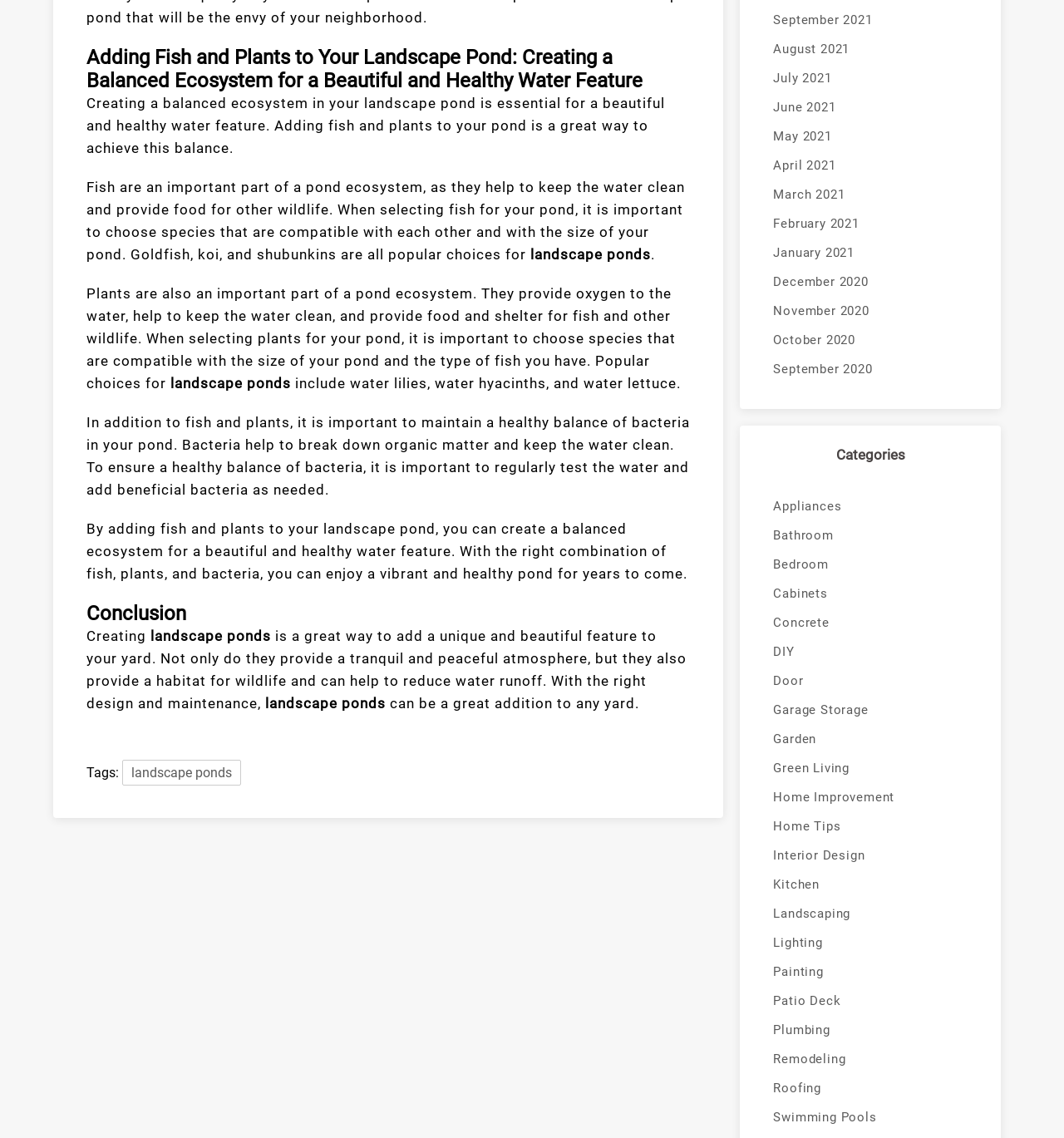What is the main topic of this webpage?
Answer the question based on the image using a single word or a brief phrase.

Landscape pond ecosystem